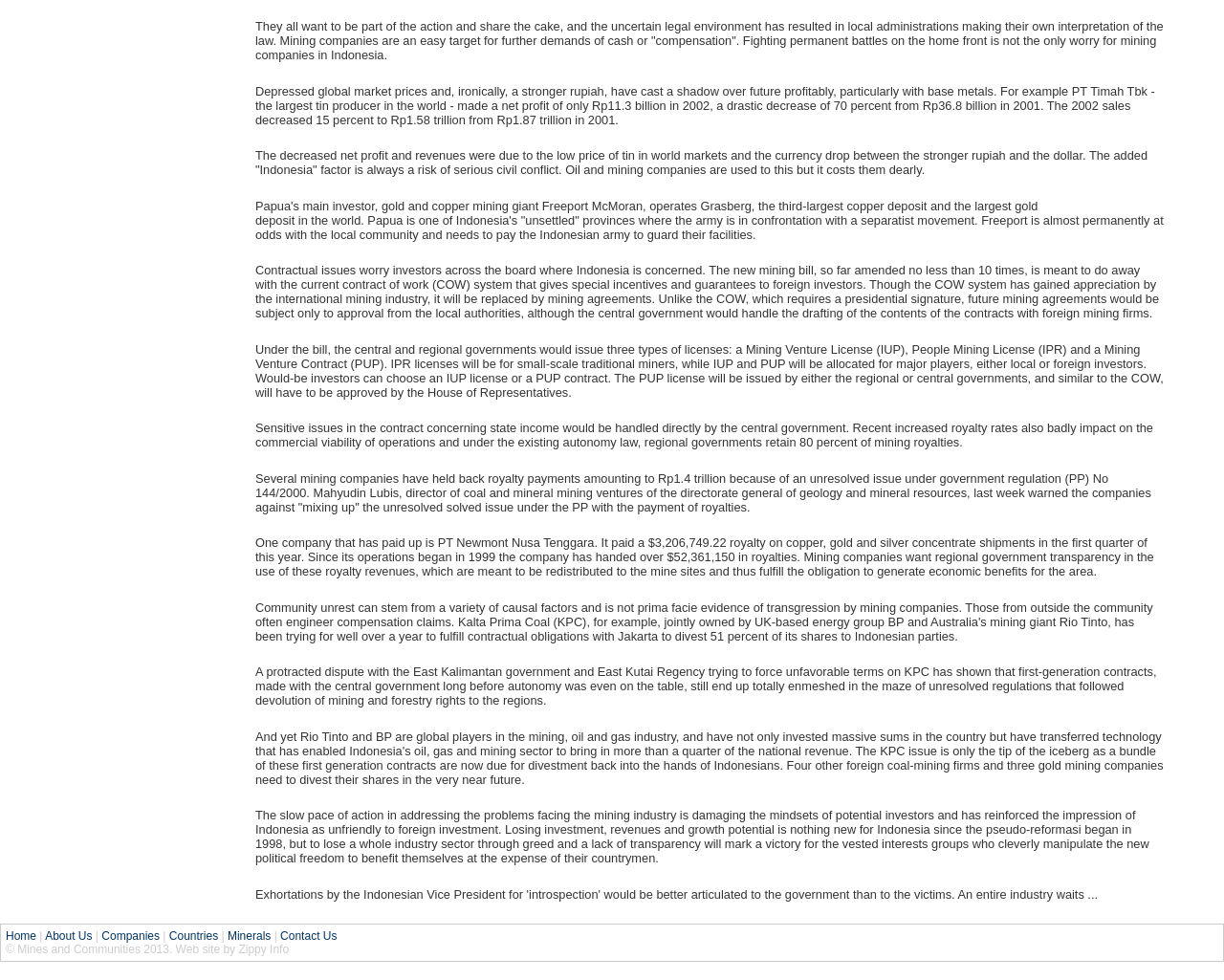What is the purpose of the IPR license?
Please answer the question with a detailed and comprehensive explanation.

The webpage explains that the IPR license is one of the three types of licenses that will be issued under the new mining bill, and it is specifically intended for small-scale traditional miners.